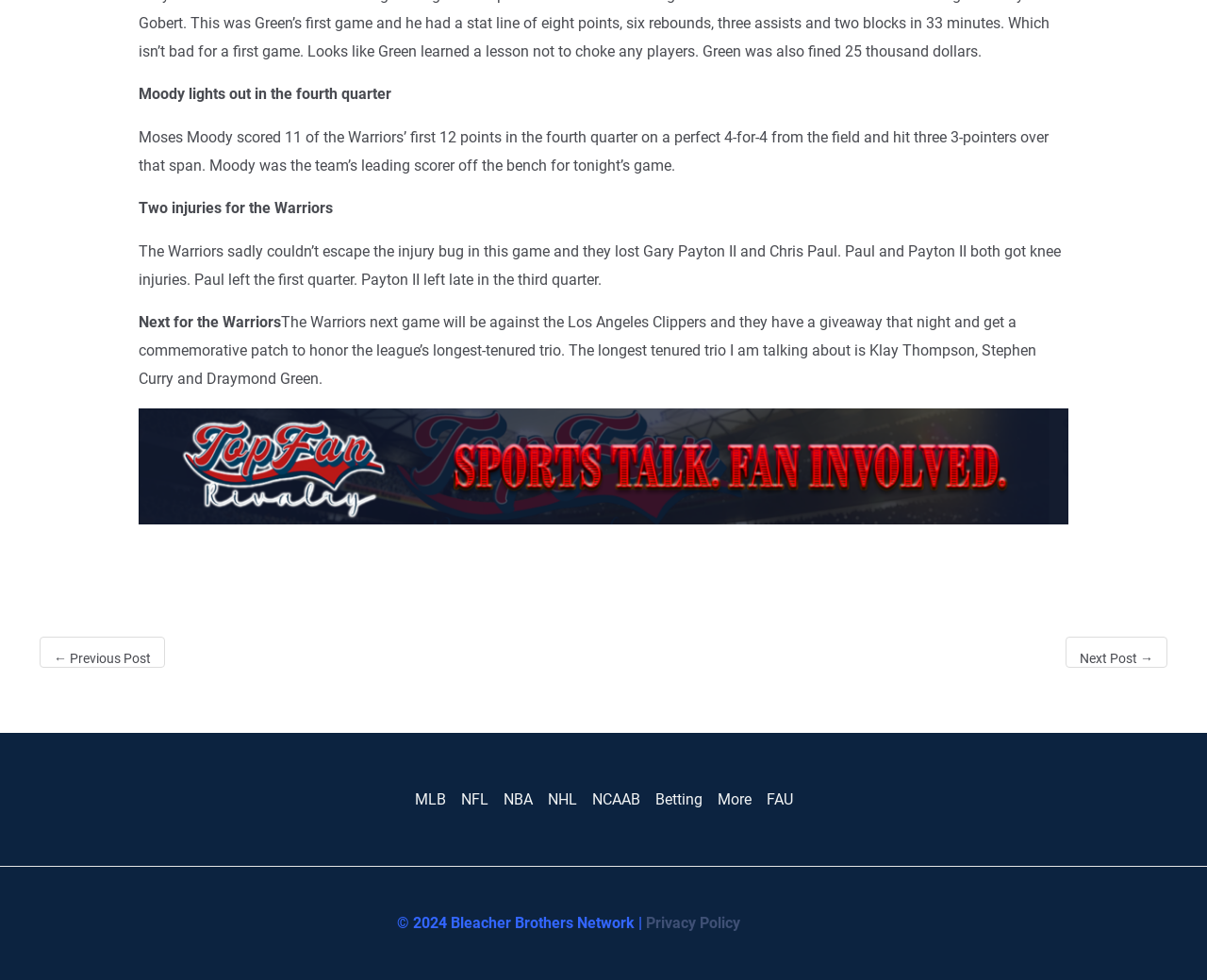Please provide a brief answer to the following inquiry using a single word or phrase:
What is the next game for the Warriors?

Against the Los Angeles Clippers